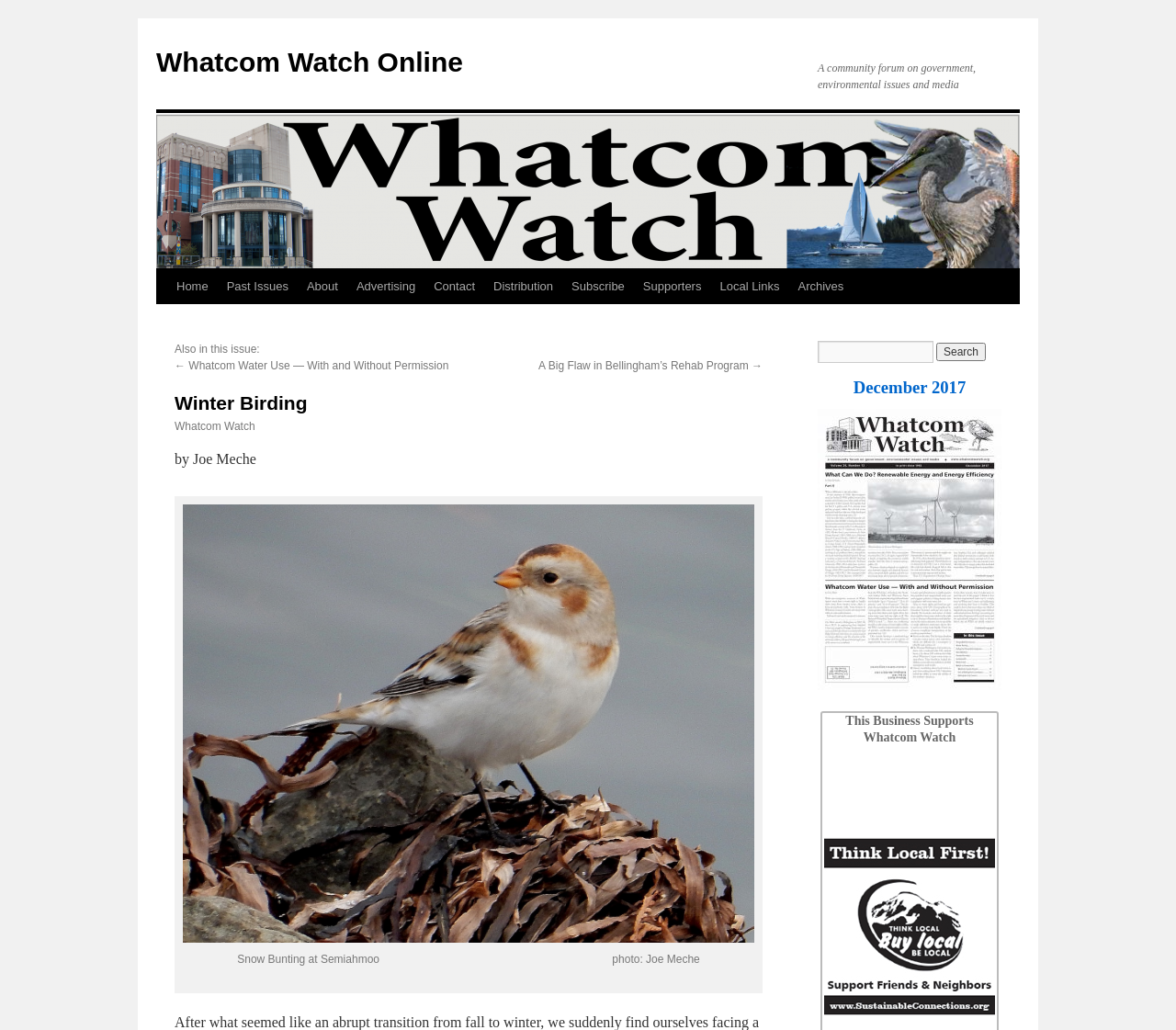What is the author of the article 'Winter Birding'?
Look at the image and respond to the question as thoroughly as possible.

I found the article 'Winter Birding' and looked for the author's name, which is 'Joe Meche'. The author's name is mentioned below the article title.